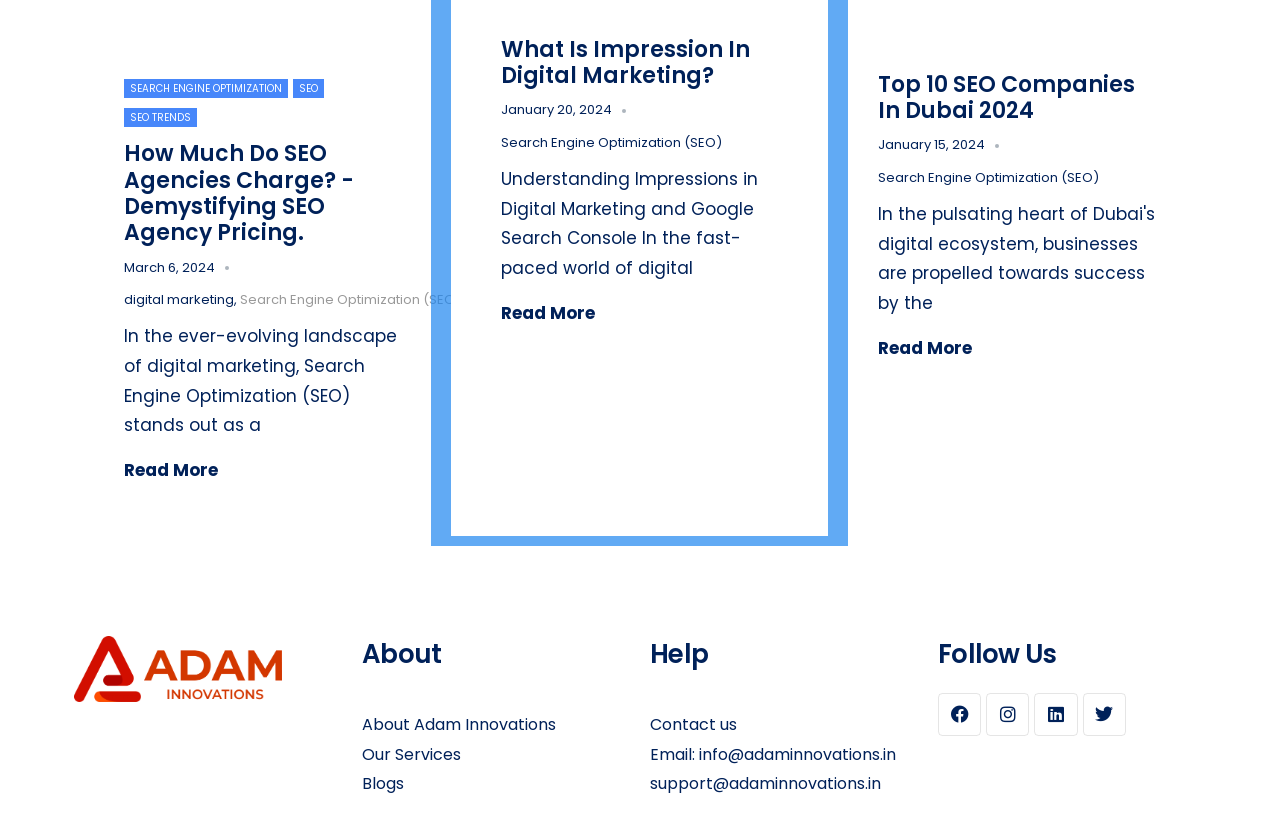Give the bounding box coordinates for this UI element: "About Adam Innovations". The coordinates should be four float numbers between 0 and 1, arranged as [left, top, right, bottom].

[0.283, 0.876, 0.434, 0.904]